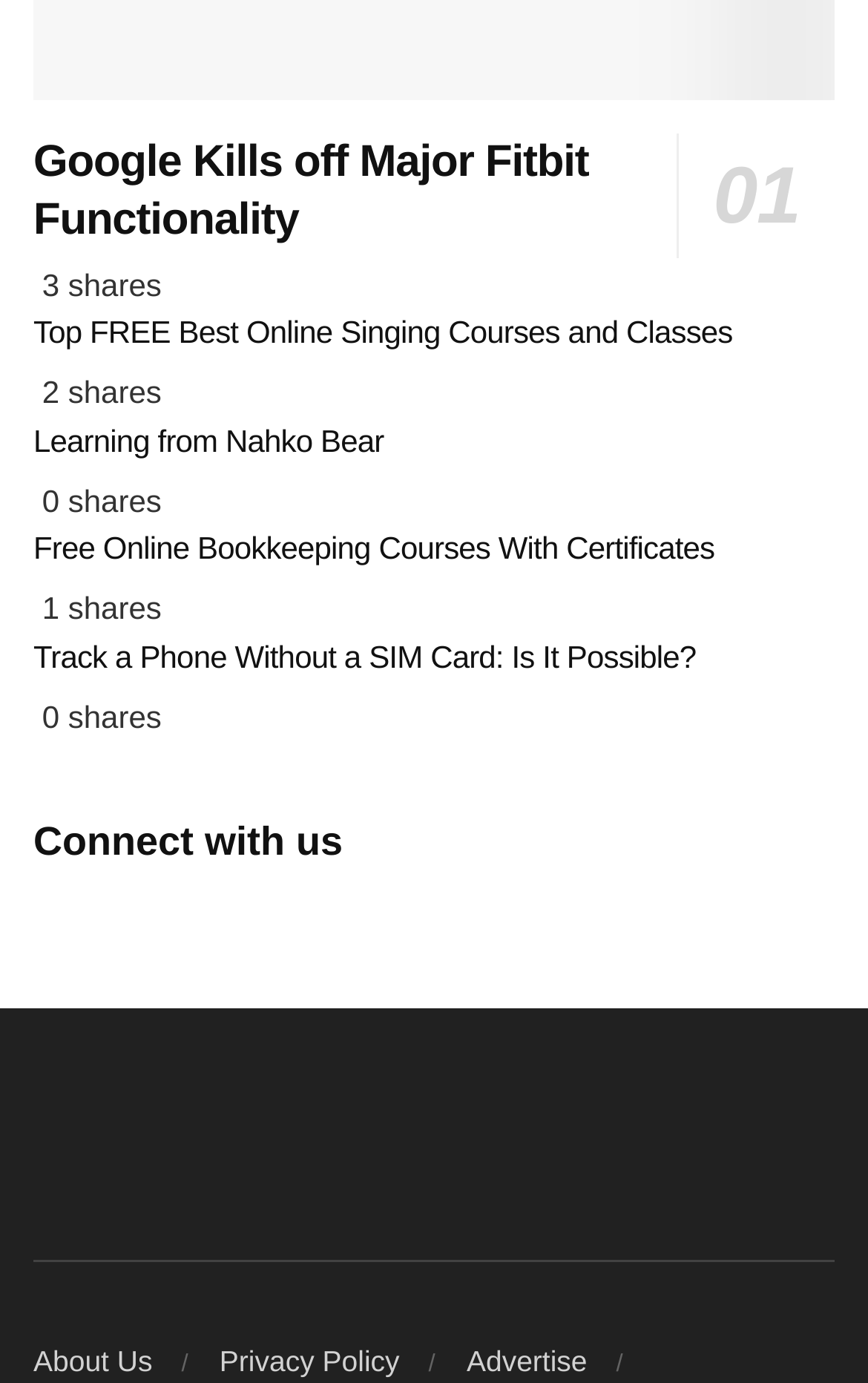Provide your answer in a single word or phrase: 
How many links are in the footer section?

3 links